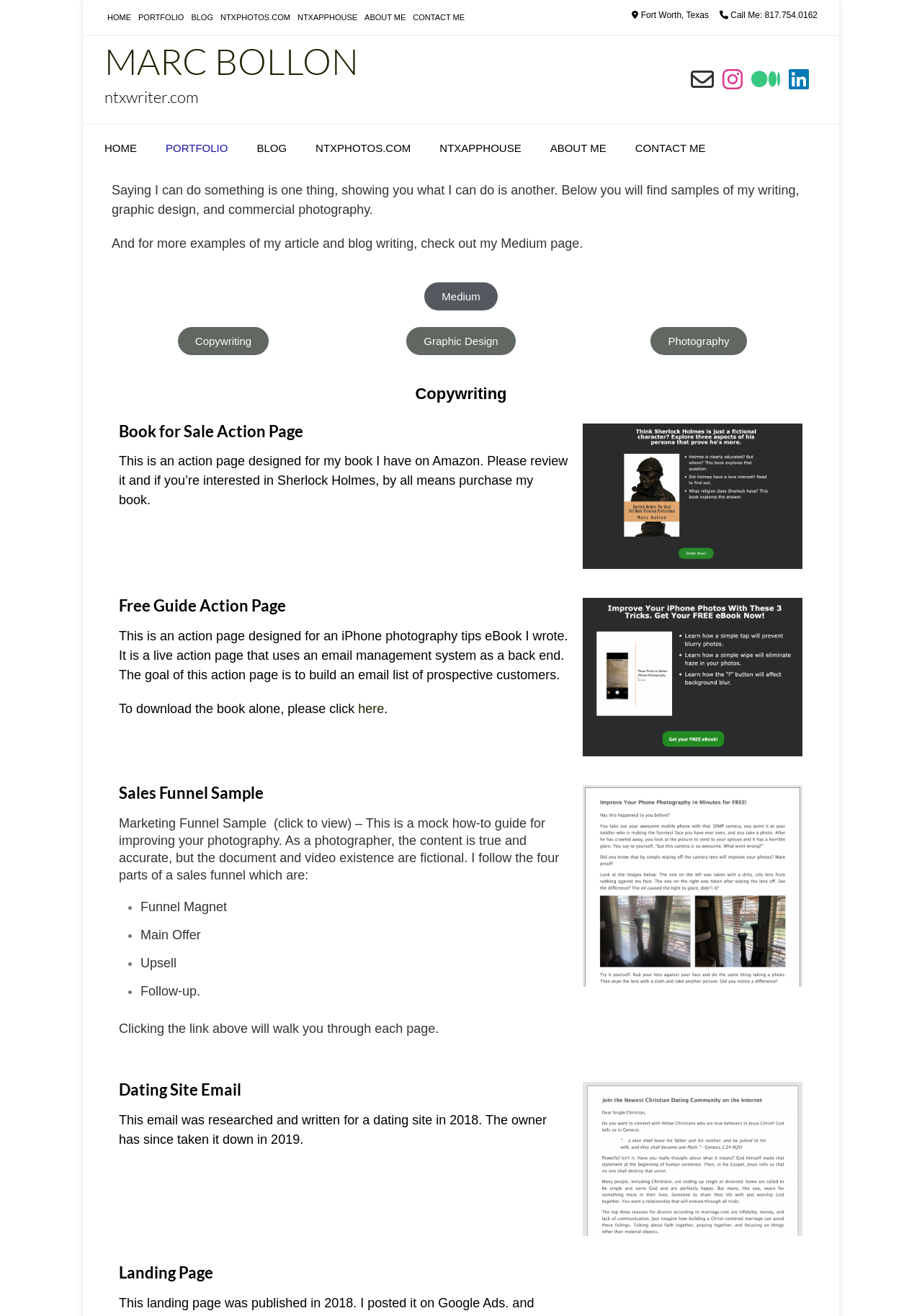Determine the bounding box coordinates of the target area to click to execute the following instruction: "Click on the HOME link."

[0.113, 0.001, 0.145, 0.027]